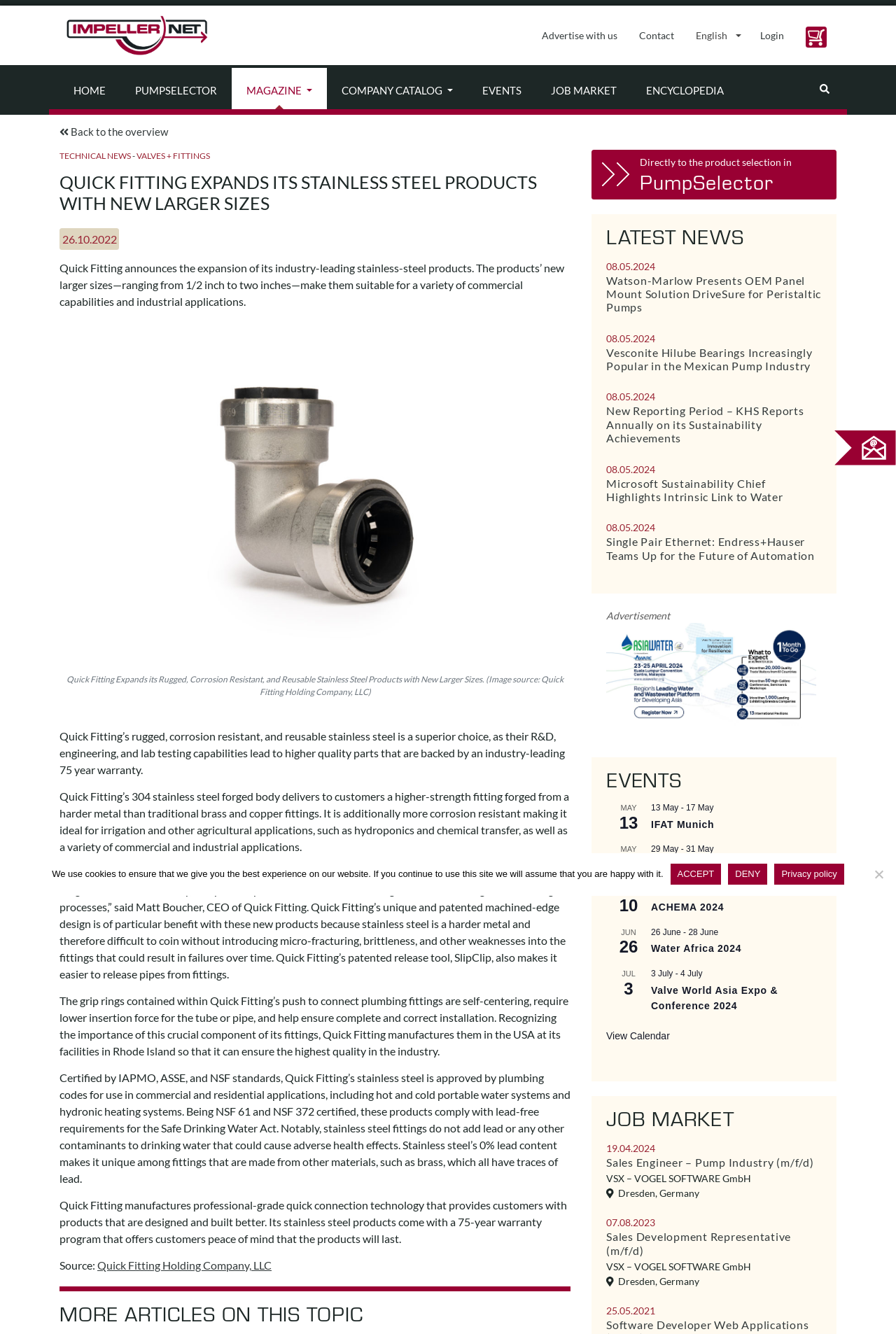Determine the bounding box coordinates of the clickable region to follow the instruction: "Search for something".

[0.905, 0.058, 0.934, 0.075]